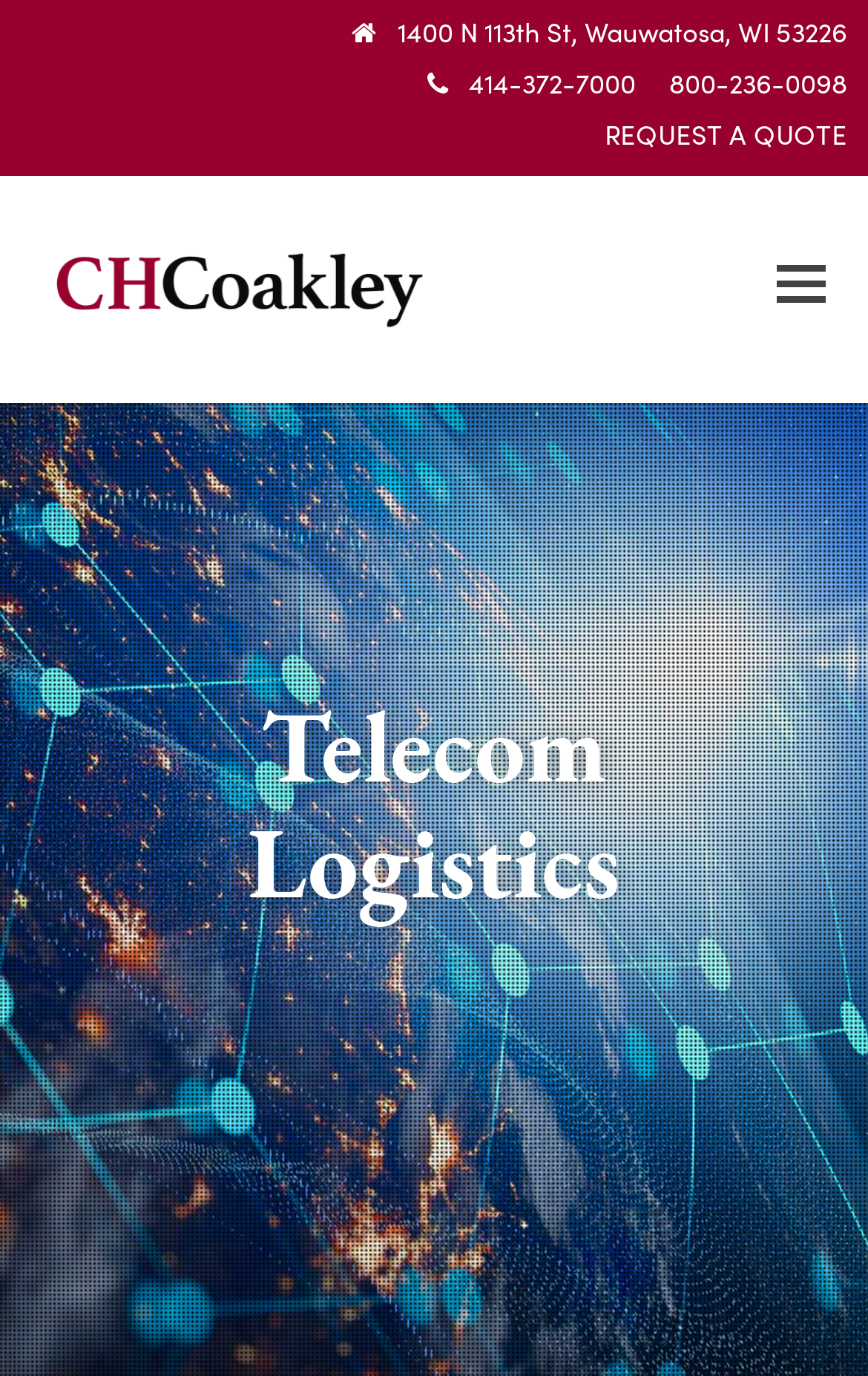What is the name of the company logo?
Could you give a comprehensive explanation in response to this question?

I found the company logo by looking at the image element inside the link element, which has the text 'CH Coakley'.